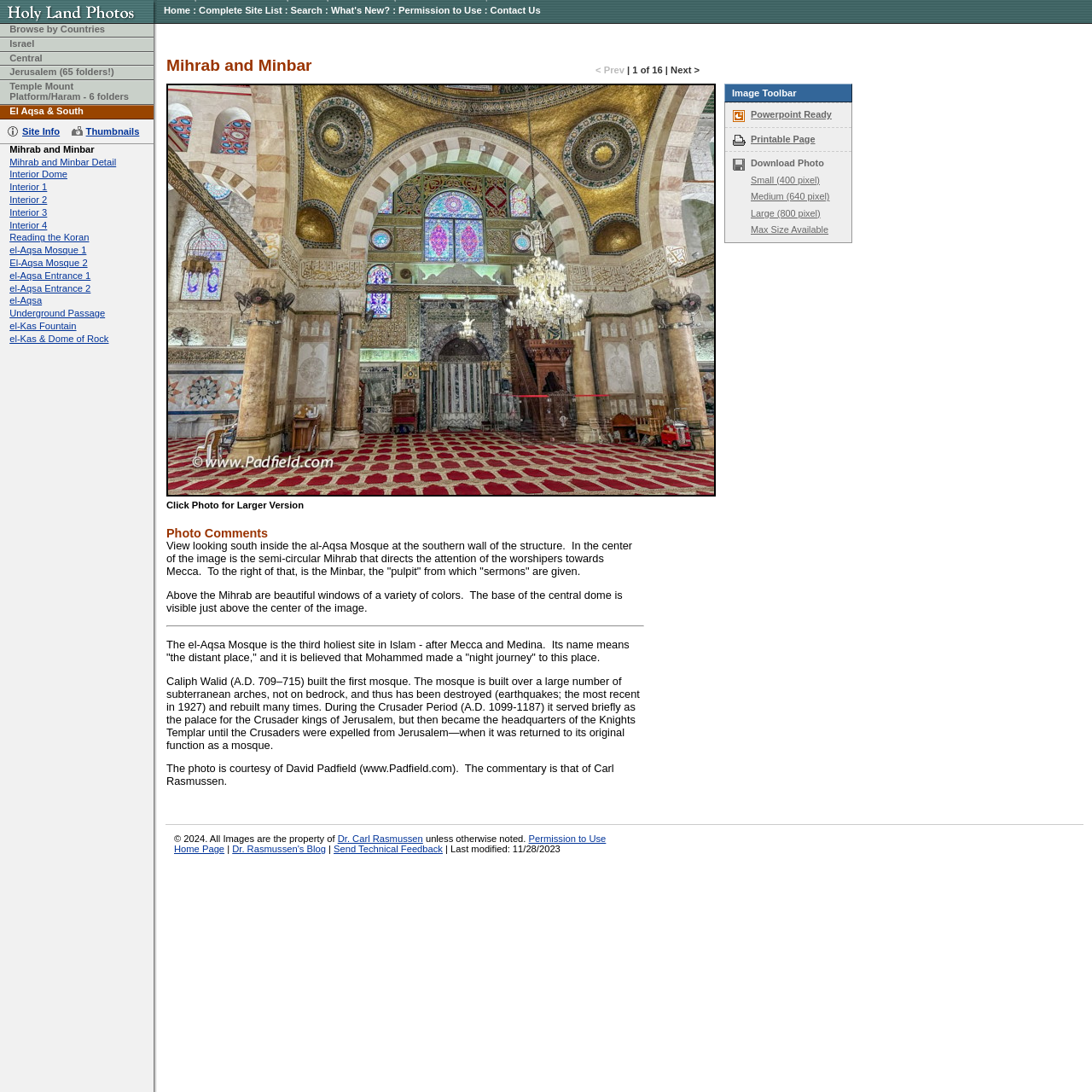What is the primary heading on this webpage?

Mihrab and Minbar